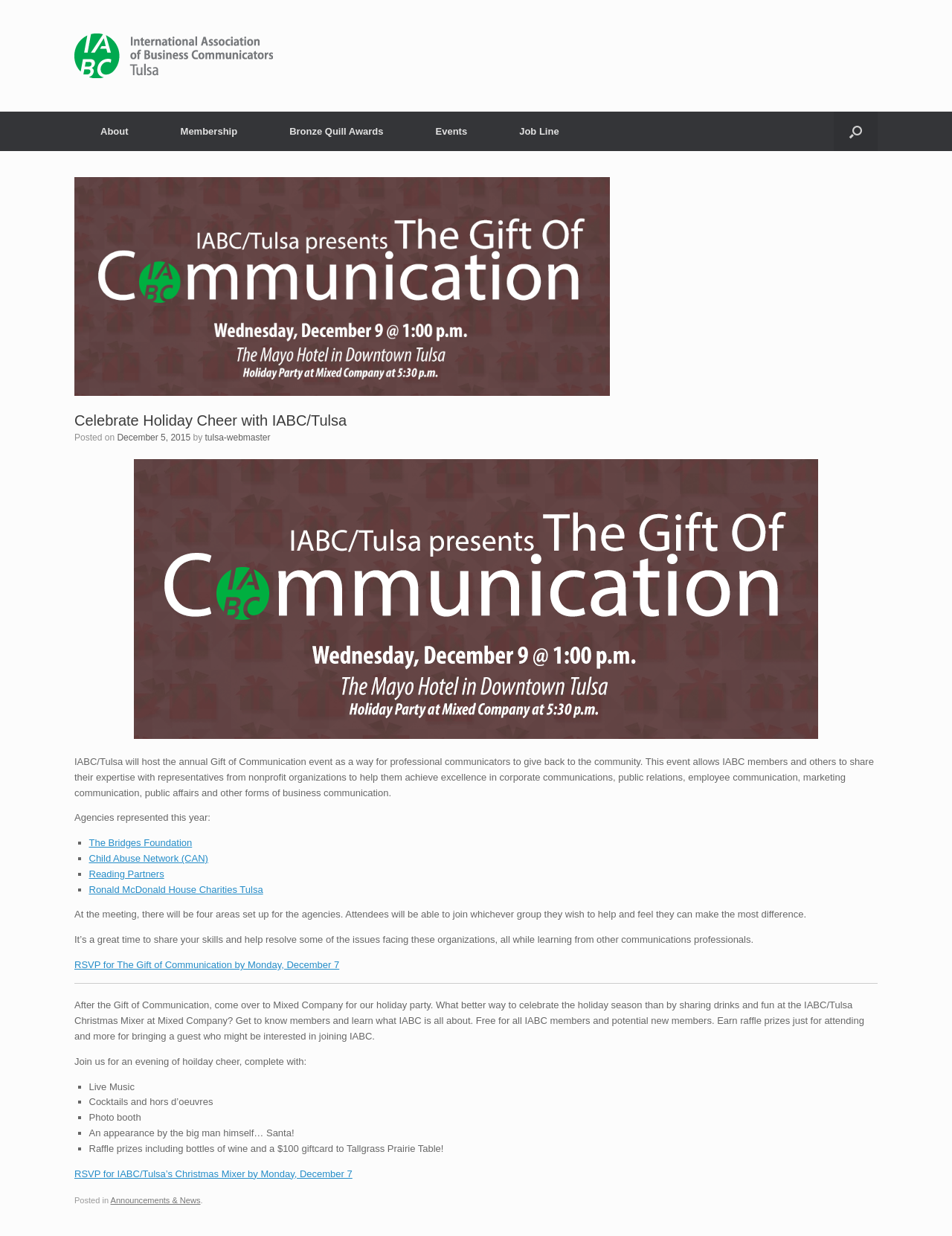Locate the bounding box coordinates of the element that should be clicked to fulfill the instruction: "Click on the link 'Questions to Ask Your Sheffield Estate Agent Before Appointing Them'".

None